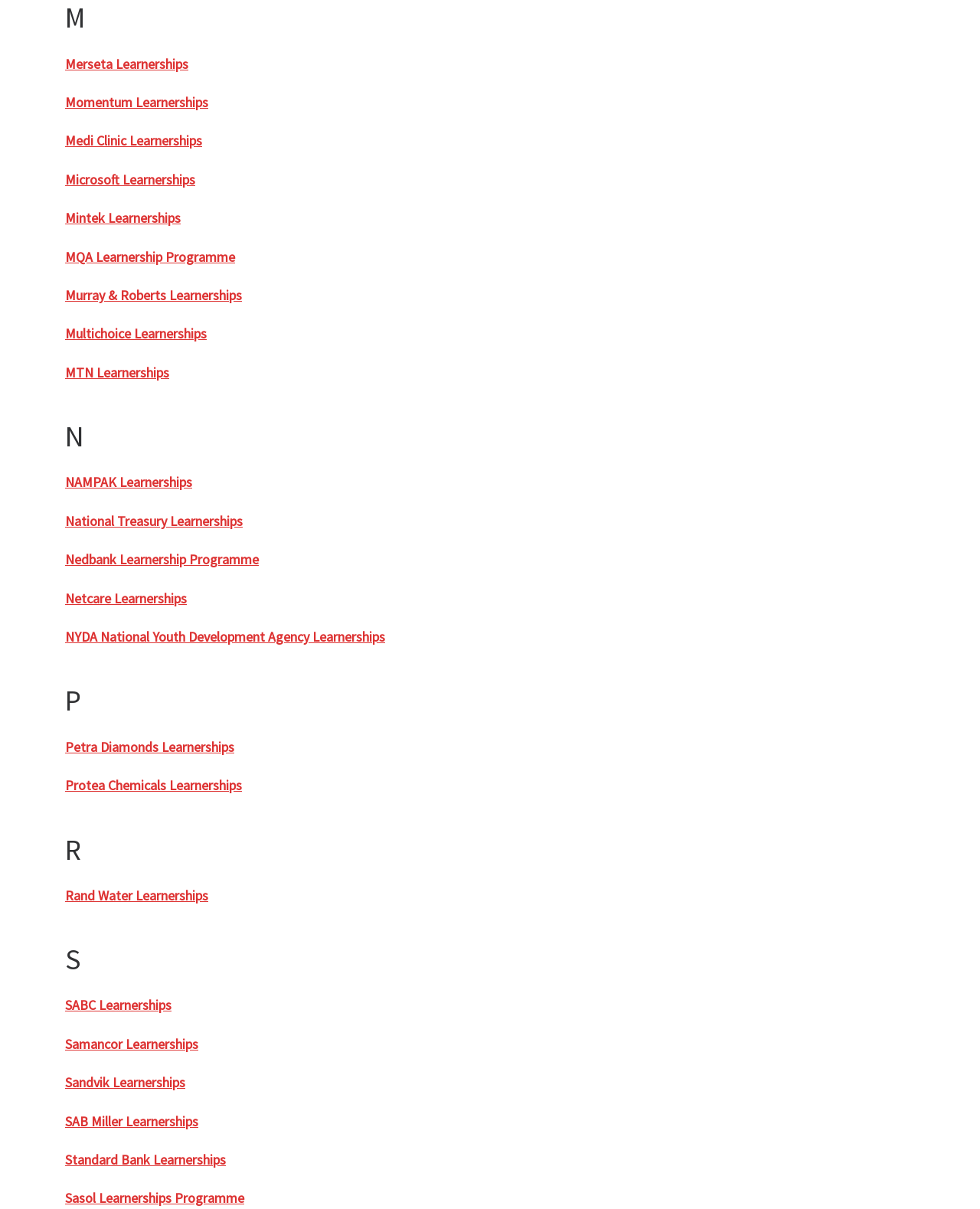With reference to the image, please provide a detailed answer to the following question: What is the first learnership listed under P?

By analyzing the webpage, I found that the first learnership listed under the letter P is Petra Diamonds Learnerships.